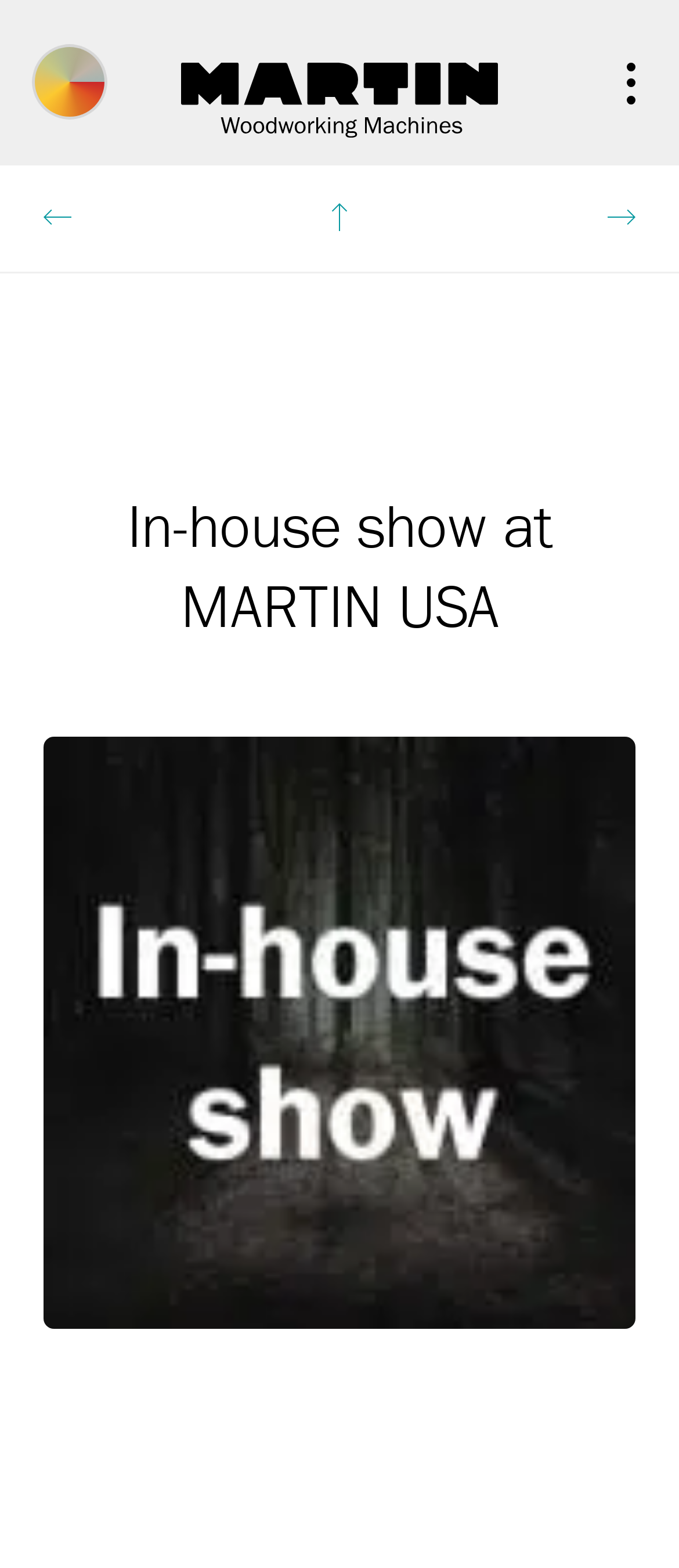Please respond to the question with a concise word or phrase:
How many links are there in the top navigation bar?

5